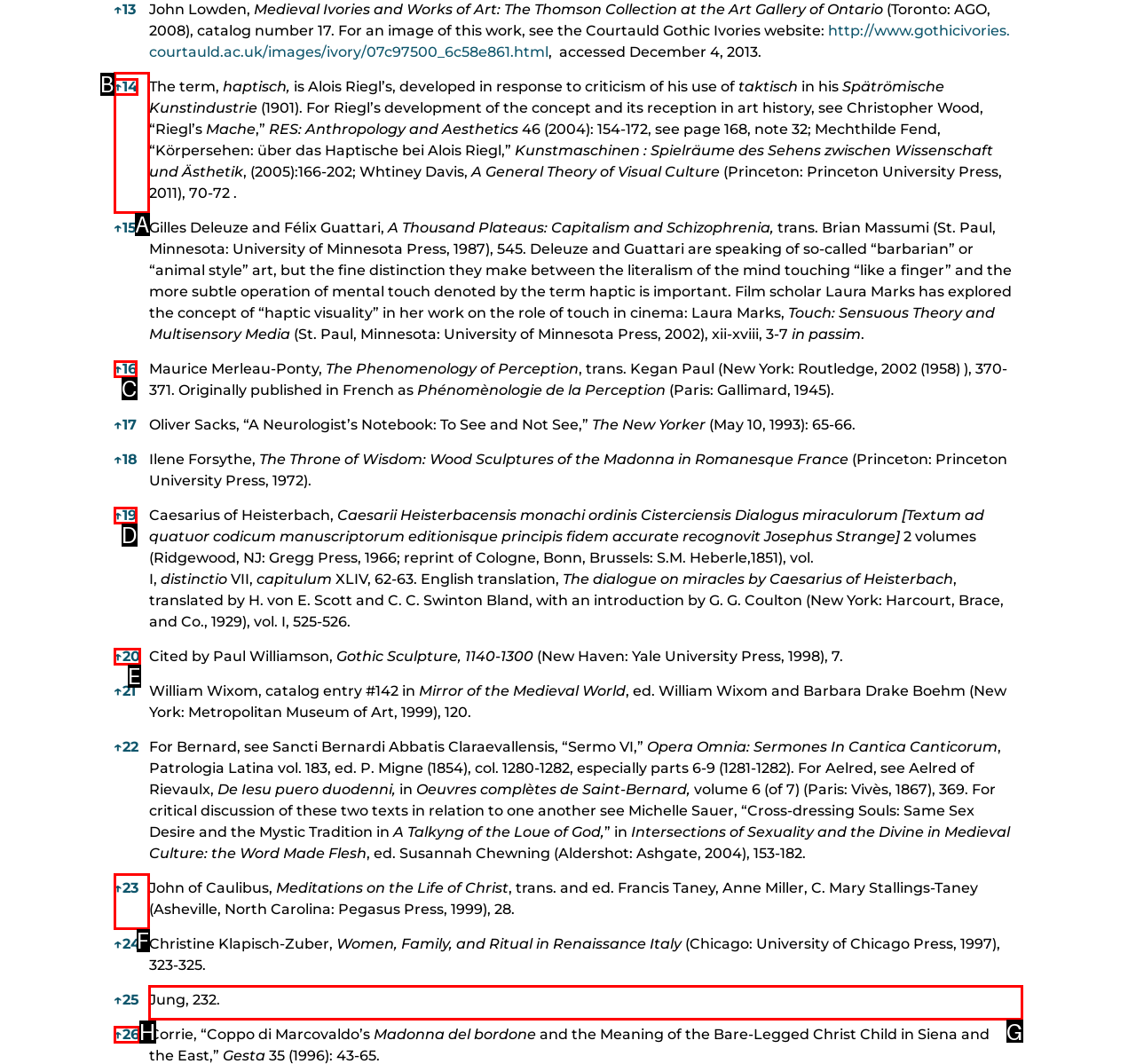Point out the HTML element I should click to achieve the following: Read about Brussels Morning Reply with the letter of the selected element.

None